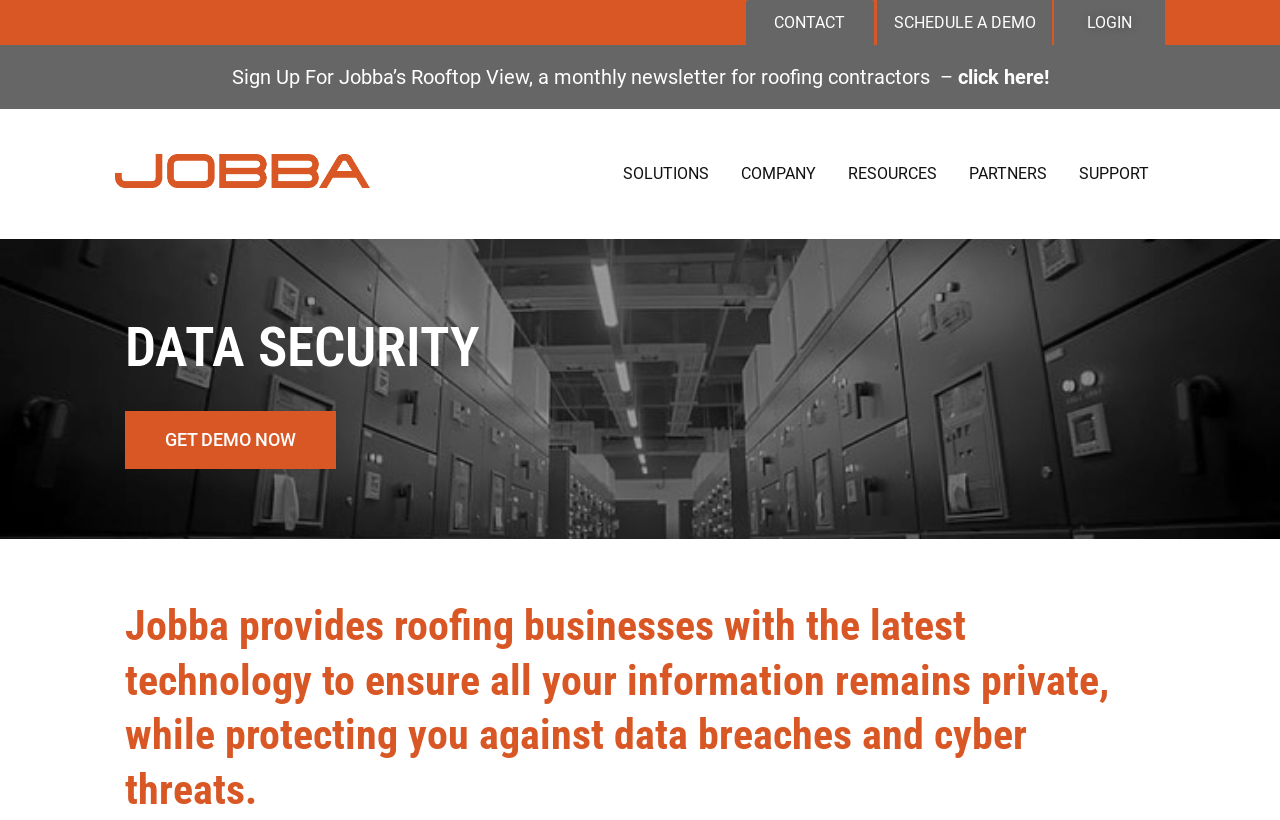Determine the bounding box coordinates of the clickable region to execute the instruction: "Sign up for Jobba’s Rooftop View newsletter". The coordinates should be four float numbers between 0 and 1, denoted as [left, top, right, bottom].

[0.748, 0.079, 0.819, 0.109]